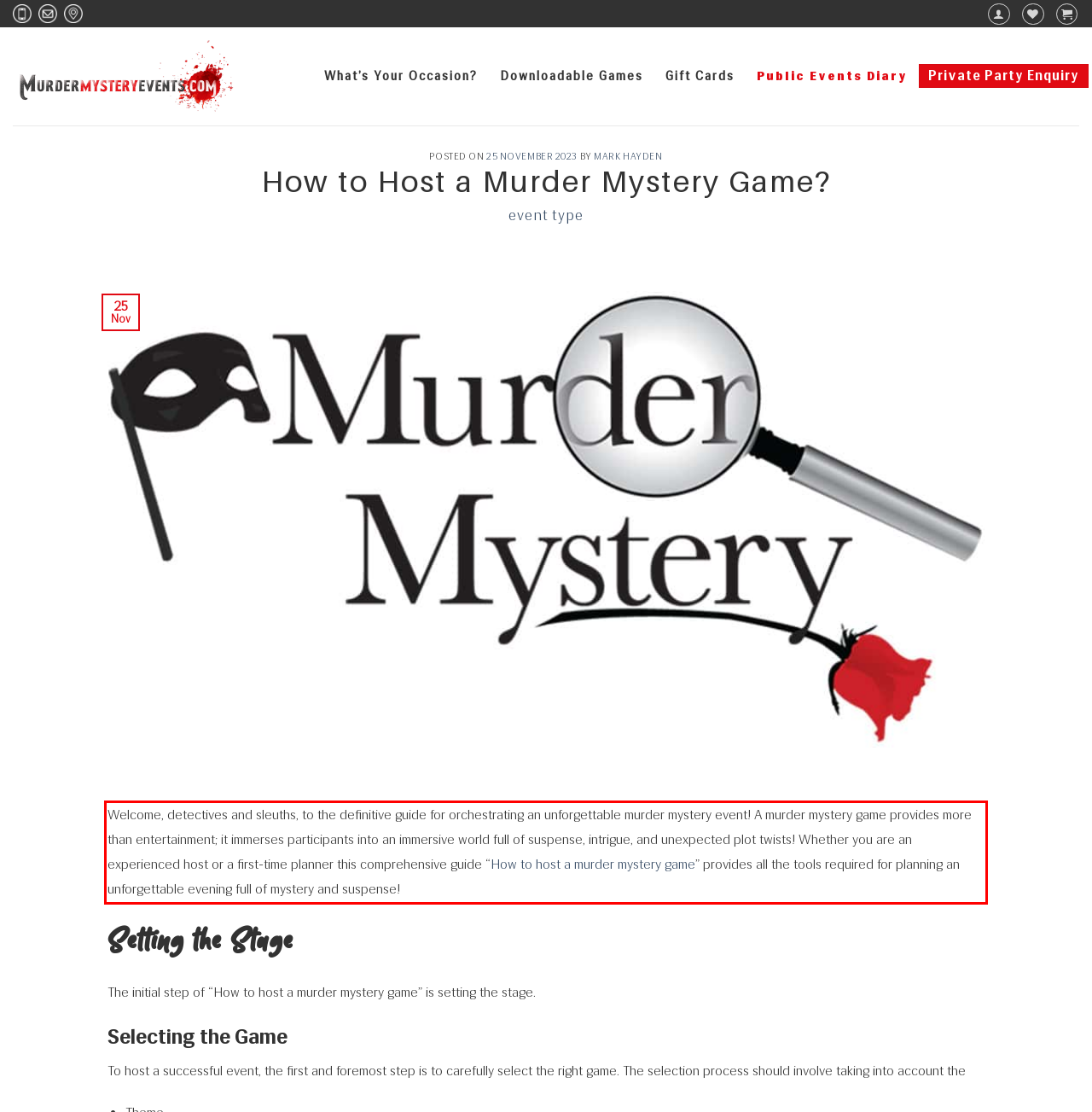Given a webpage screenshot with a red bounding box, perform OCR to read and deliver the text enclosed by the red bounding box.

Welcome, detectives and sleuths, to the definitive guide for orchestrating an unforgettable murder mystery event! A murder mystery game provides more than entertainment; it immerses participants into an immersive world full of suspense, intrigue, and unexpected plot twists! Whether you are an experienced host or a first-time planner this comprehensive guide “How to host a murder mystery game” provides all the tools required for planning an unforgettable evening full of mystery and suspense!